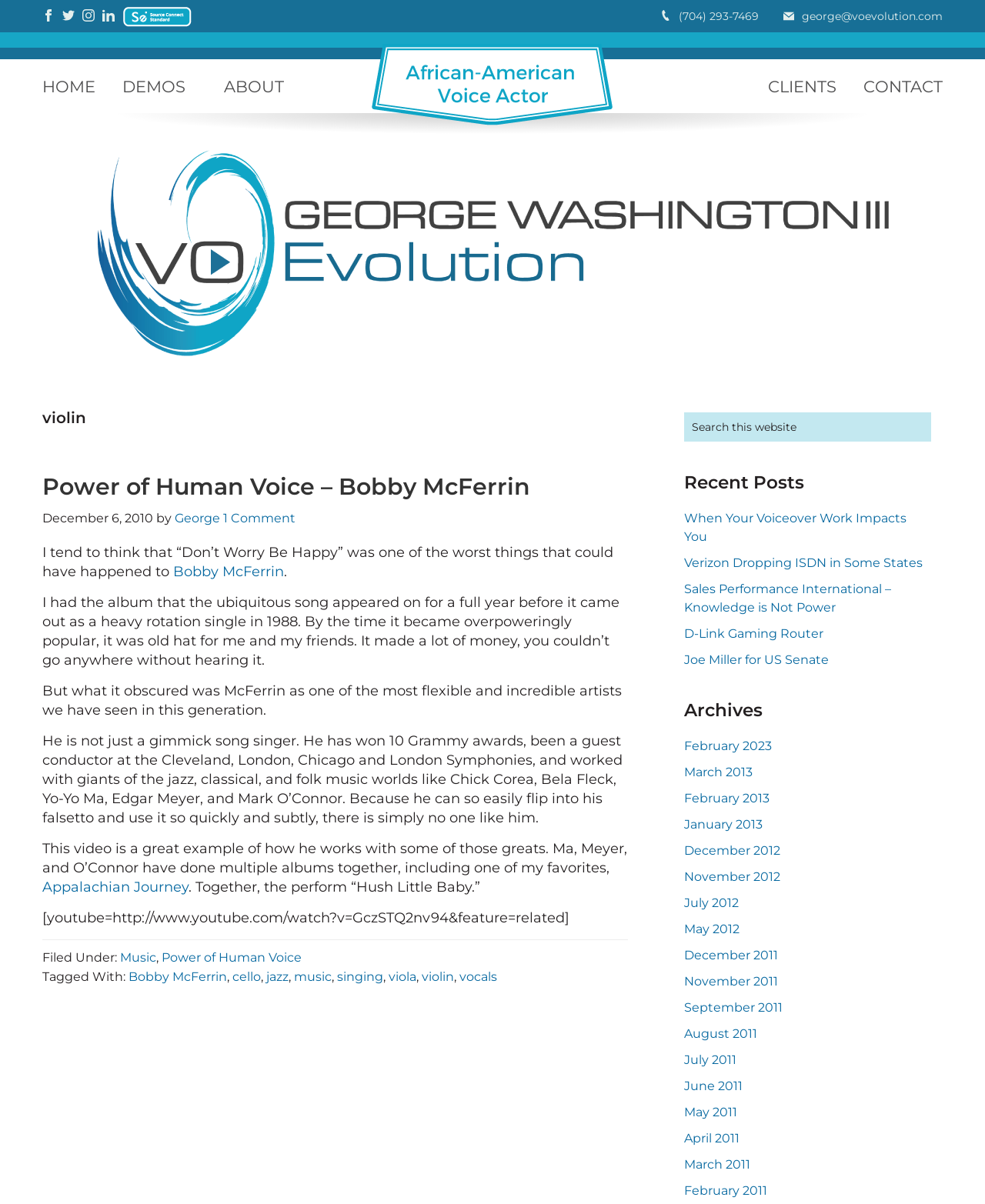What is the title of the latest article? Observe the screenshot and provide a one-word or short phrase answer.

Power of Human Voice – Bobby McFerrin